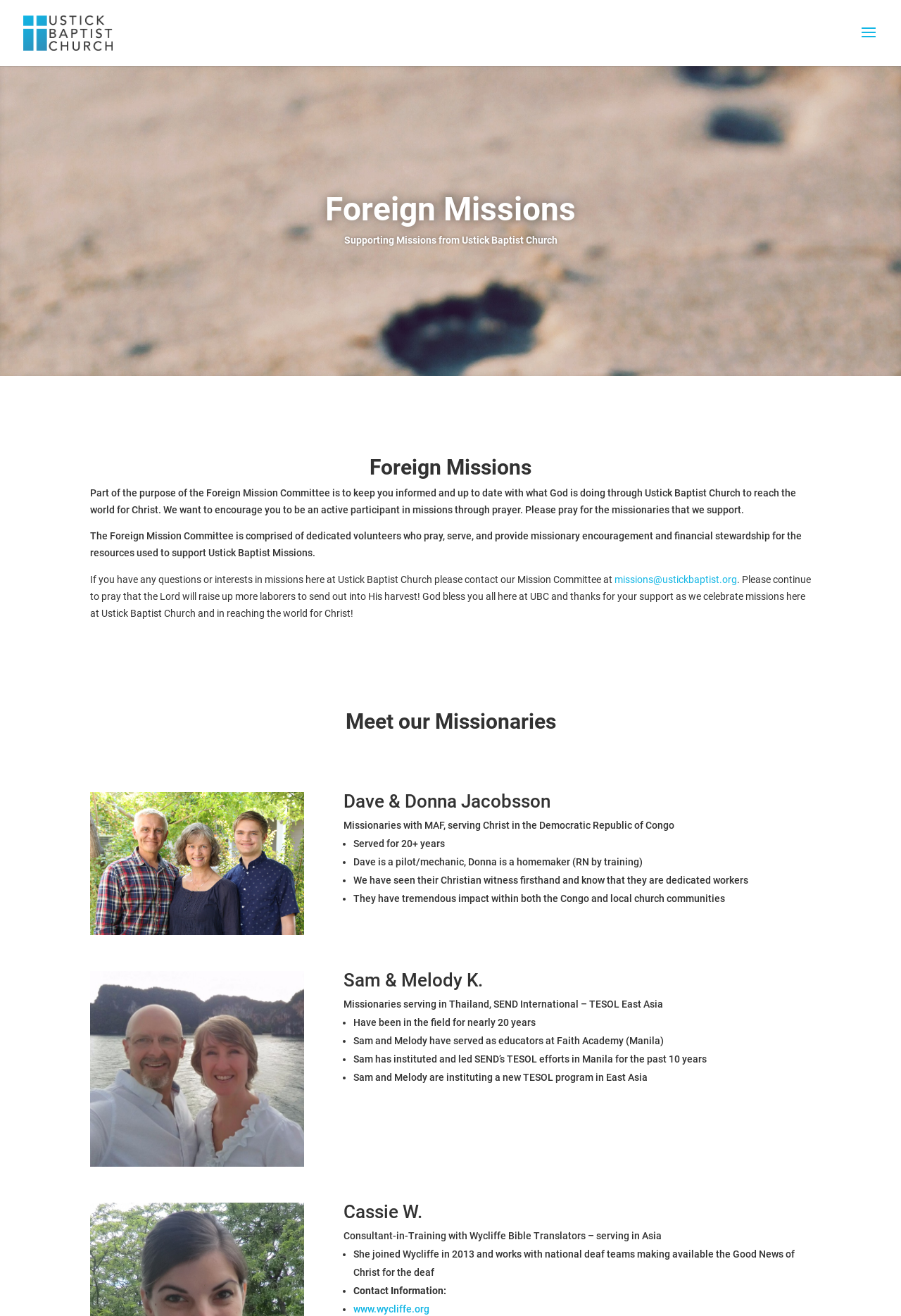Provide your answer in one word or a succinct phrase for the question: 
What organization does Cassie W. work with?

Wycliffe Bible Translators